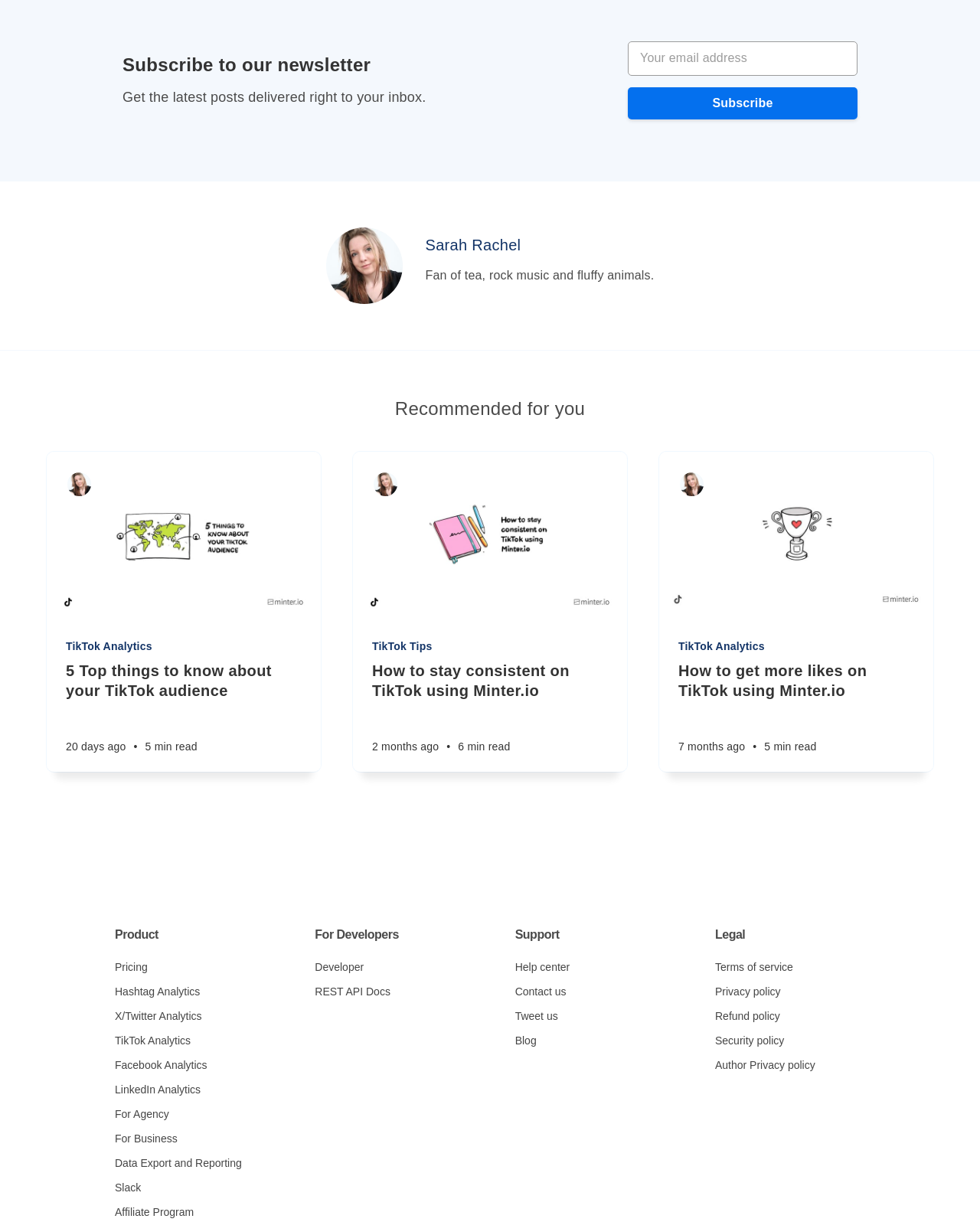What type of content is recommended for the user?
Look at the image and respond with a one-word or short phrase answer.

TikTok analytics and tips